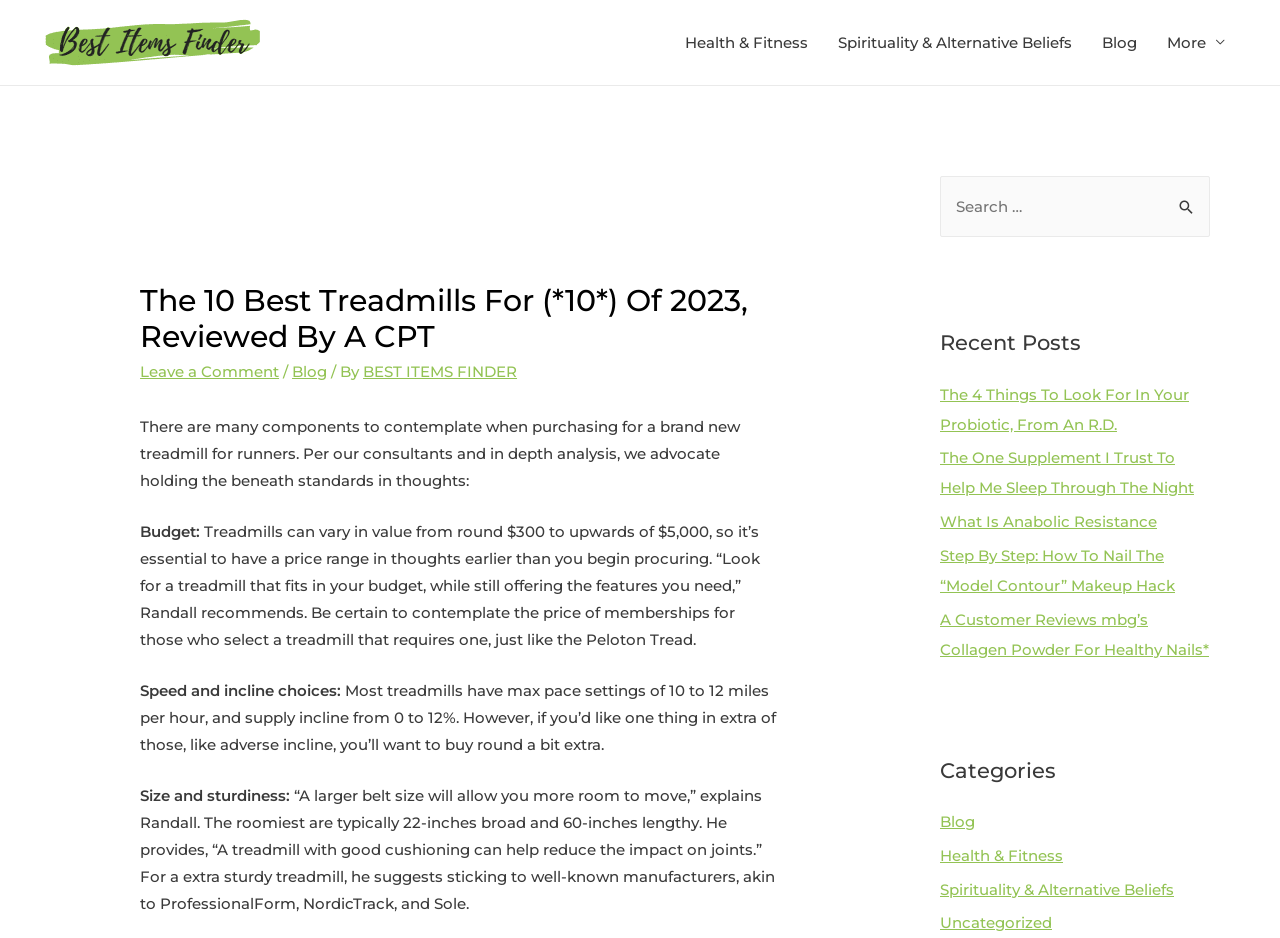Present a detailed account of what is displayed on the webpage.

This webpage is about reviewing the best treadmills for runners in 2023. At the top, there is a navigation bar with links to different categories, including "Health & Fitness", "Spirituality & Alternative Beliefs", "Blog", and "More". Below the navigation bar, there is a header section with a title "The 10 Best Treadmills For (*10*) Of 2023, Reviewed By A CPT" and a link to "Leave a Comment" on the left side. On the right side of the header section, there is a link to "Blog" and the website's name "BEST ITEMS FINDER".

The main content of the webpage is divided into sections. The first section explains the factors to consider when buying a treadmill, including budget, speed and incline choices, and size and sturdiness. This section consists of several paragraphs of text.

On the right side of the webpage, there is a search bar with a button labeled "Search". Below the search bar, there is a section titled "Recent Posts" with links to several recent articles, including "The 4 Things To Look For In Your Probiotic, From An R.D." and "What Is Anabolic Resistance". Further down, there is a section titled "Categories" with links to different categories, including "Blog", "Health & Fitness", and "Spirituality & Alternative Beliefs".